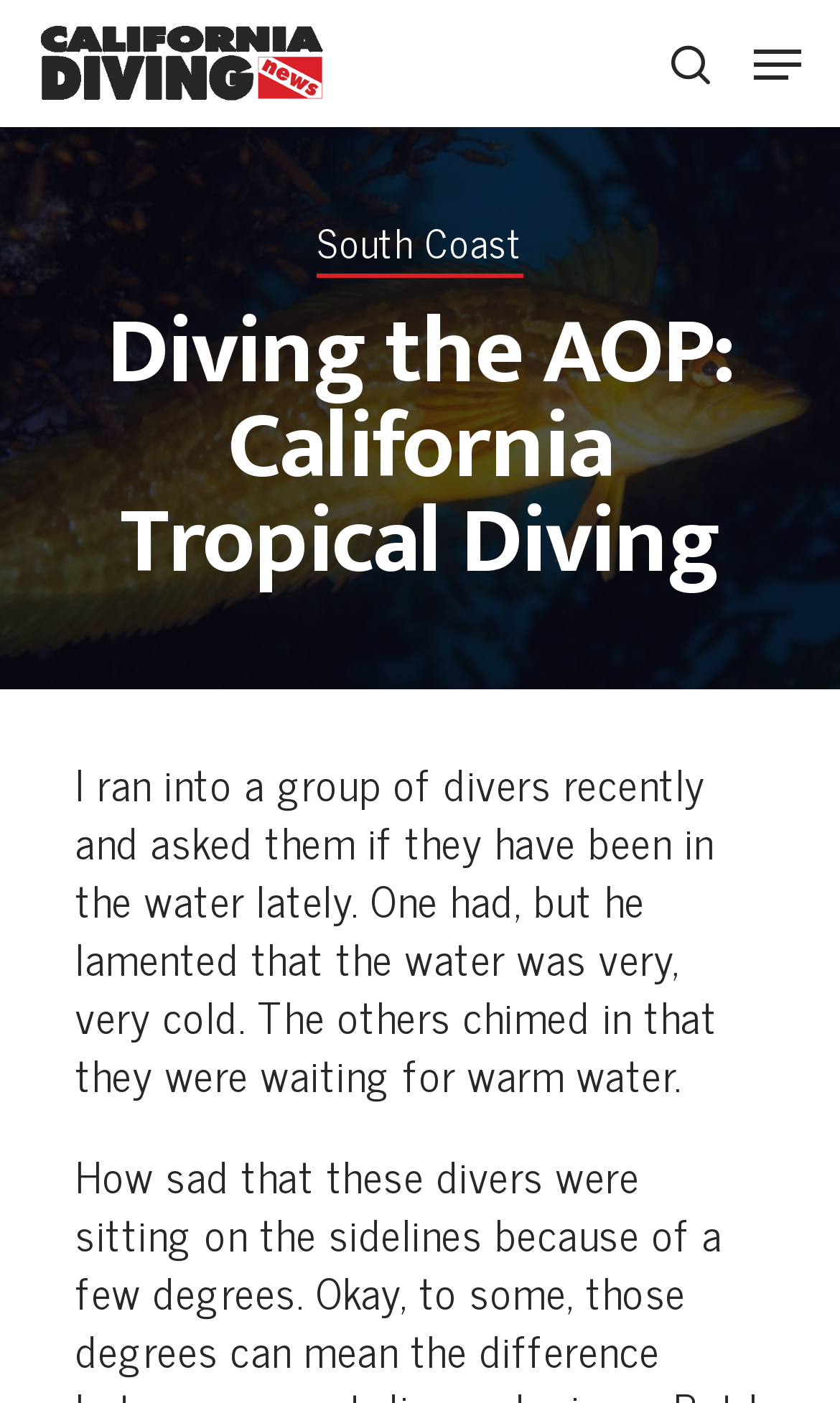Could you specify the bounding box coordinates for the clickable section to complete the following instruction: "Read the latest diving article"?

[0.09, 0.202, 0.91, 0.435]